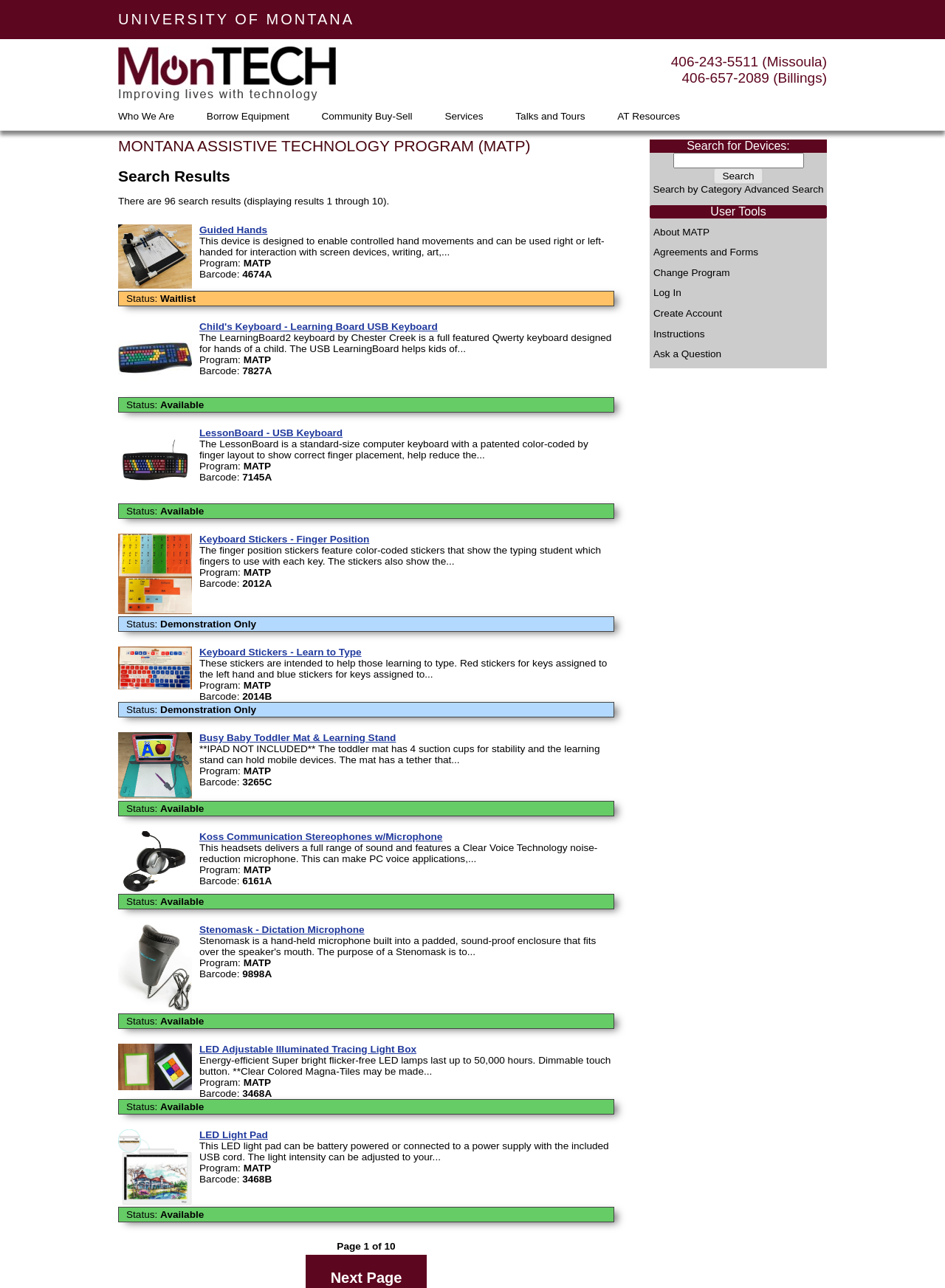Could you indicate the bounding box coordinates of the region to click in order to complete this instruction: "Click on the 'Guided Hands' link".

[0.211, 0.174, 0.283, 0.183]